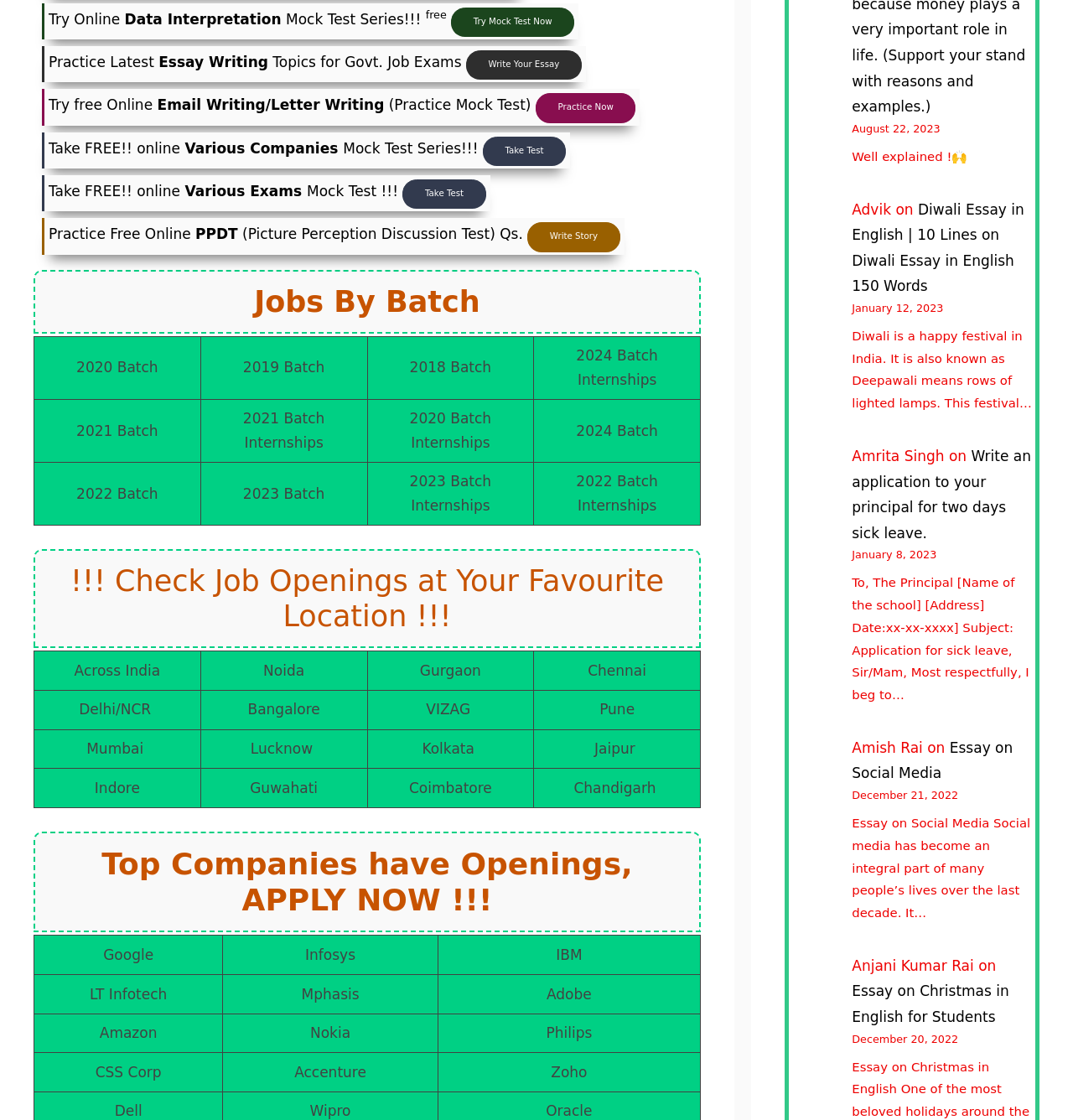Please specify the bounding box coordinates of the element that should be clicked to execute the given instruction: 'Write Story for PPDT'. Ensure the coordinates are four float numbers between 0 and 1, expressed as [left, top, right, bottom].

[0.492, 0.199, 0.578, 0.224]